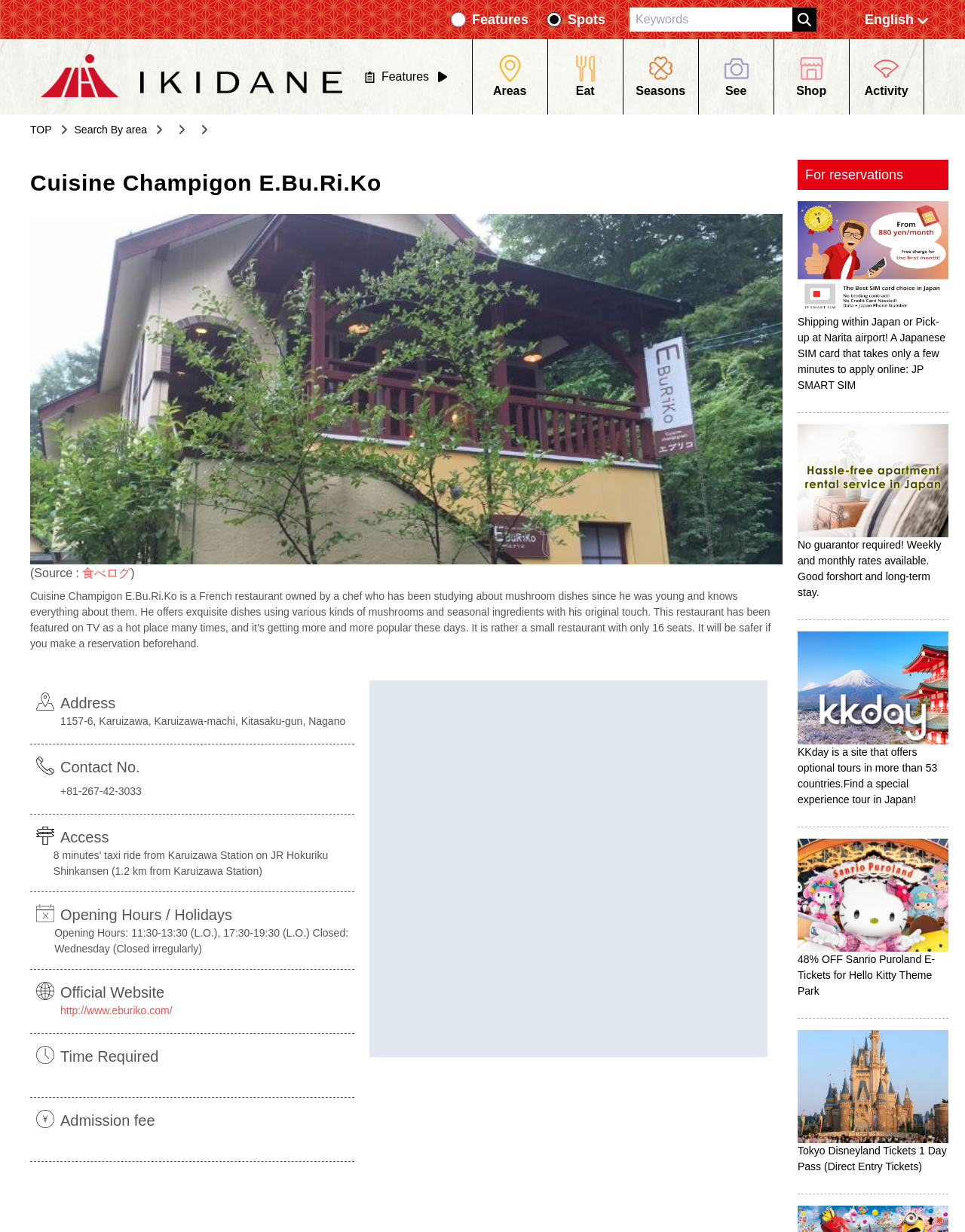What type of cuisine does this restaurant serve?
Based on the image, respond with a single word or phrase.

French